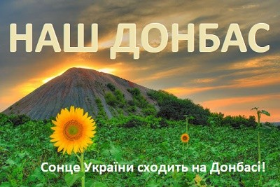Reply to the question below using a single word or brief phrase:
What is the dominant color of the sunflower?

Yellow